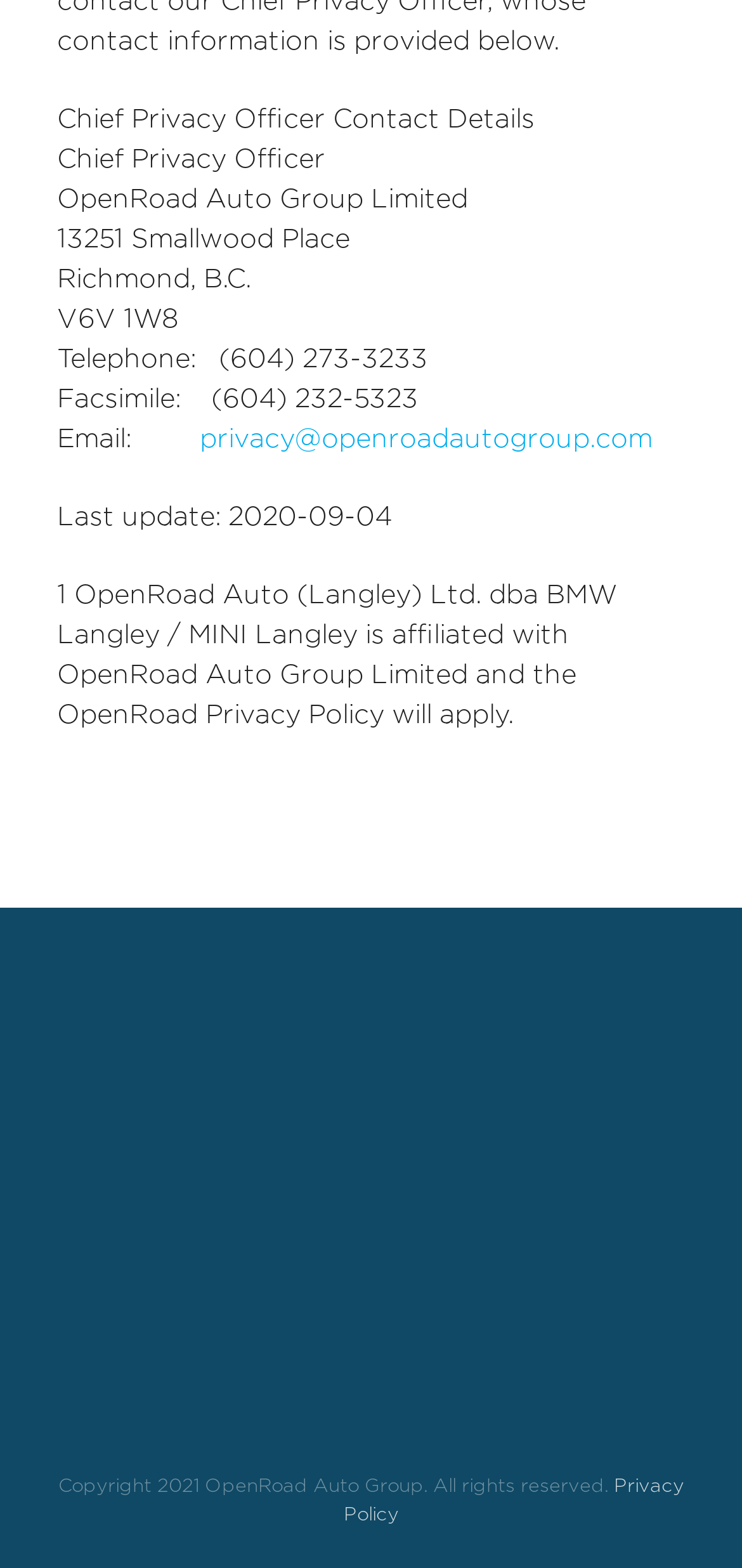Give a one-word or one-phrase response to the question: 
What is the email address of the Chief Privacy Officer?

privacy@openroadautogroup.com